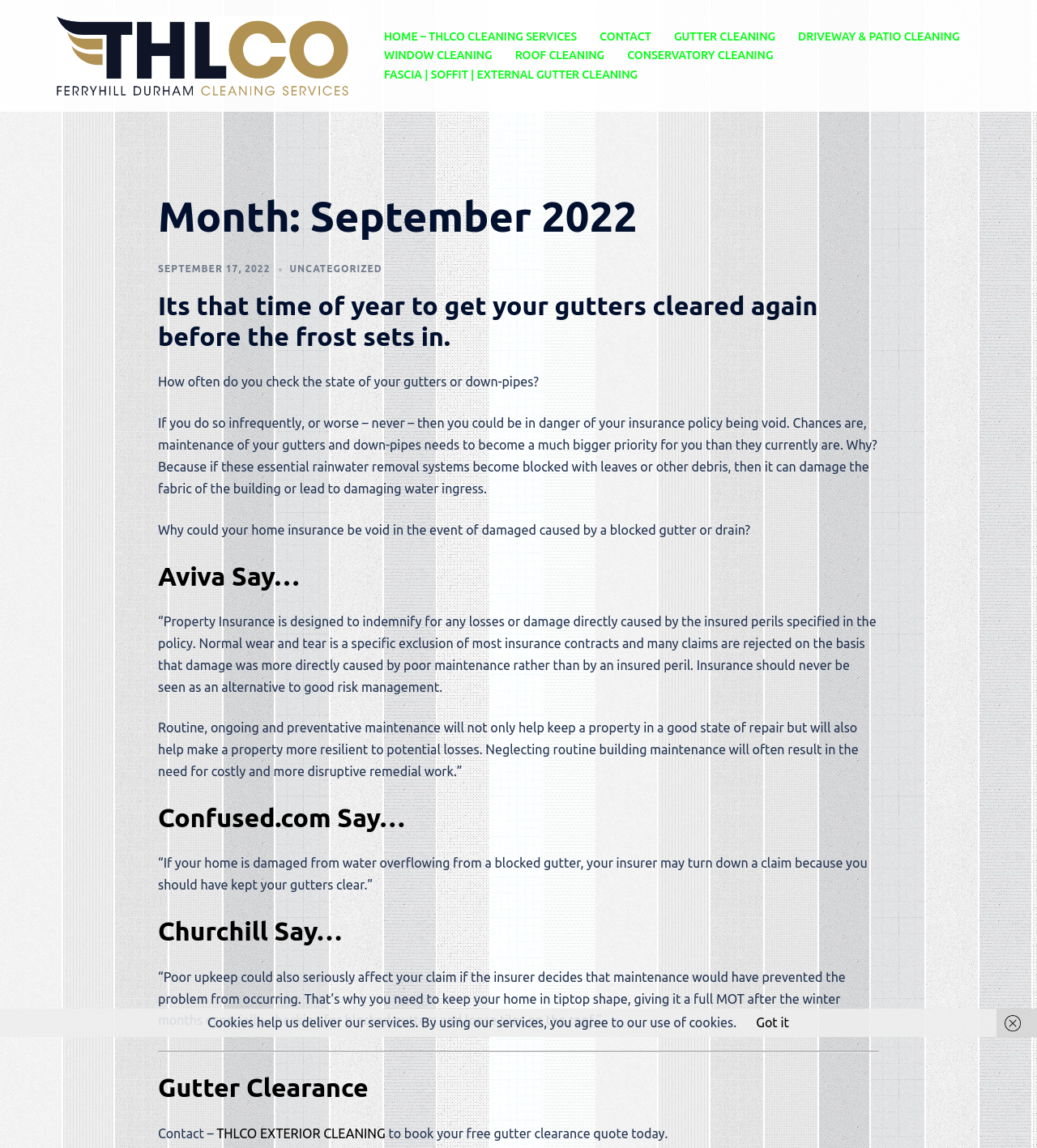Provide a thorough description of this webpage.

This webpage is about THLCO Ferryhill Durham Cleaning, a cleaning services company. At the top, there is a logo and a link to the company's name. Below the logo, there is a navigation menu with links to different pages, including "HOME", "CONTACT", "GUTTER CLEANING", "DRIVEWAY & PATIO CLEANING", "WINDOW CLEANING", "ROOF CLEANING", and "CONSERVATORY CLEANING".

The main content of the page is an article about the importance of gutter cleaning. The article is divided into sections, each with a heading. The first section is about the importance of checking and maintaining gutters, and how neglecting to do so can lead to insurance policy voidance. The second section quotes Aviva, an insurance company, stating that poor maintenance can lead to rejected claims. The third section quotes Confused.com, another insurance company, saying that insurers may turn down claims if gutters are not kept clear. The fourth section quotes Churchill, an insurance company, emphasizing the importance of maintenance to prevent problems.

Below the article, there is a separator line, followed by a heading "Gutter Clearance" and a link to book a free gutter clearance quote. There is also a link to THLCO Exterior Cleaning and a call to action to contact the company.

At the bottom of the page, there is a message about cookies and a link to agree to the use of cookies. There is also a link to an unknown page on the right side of the bottom of the page.